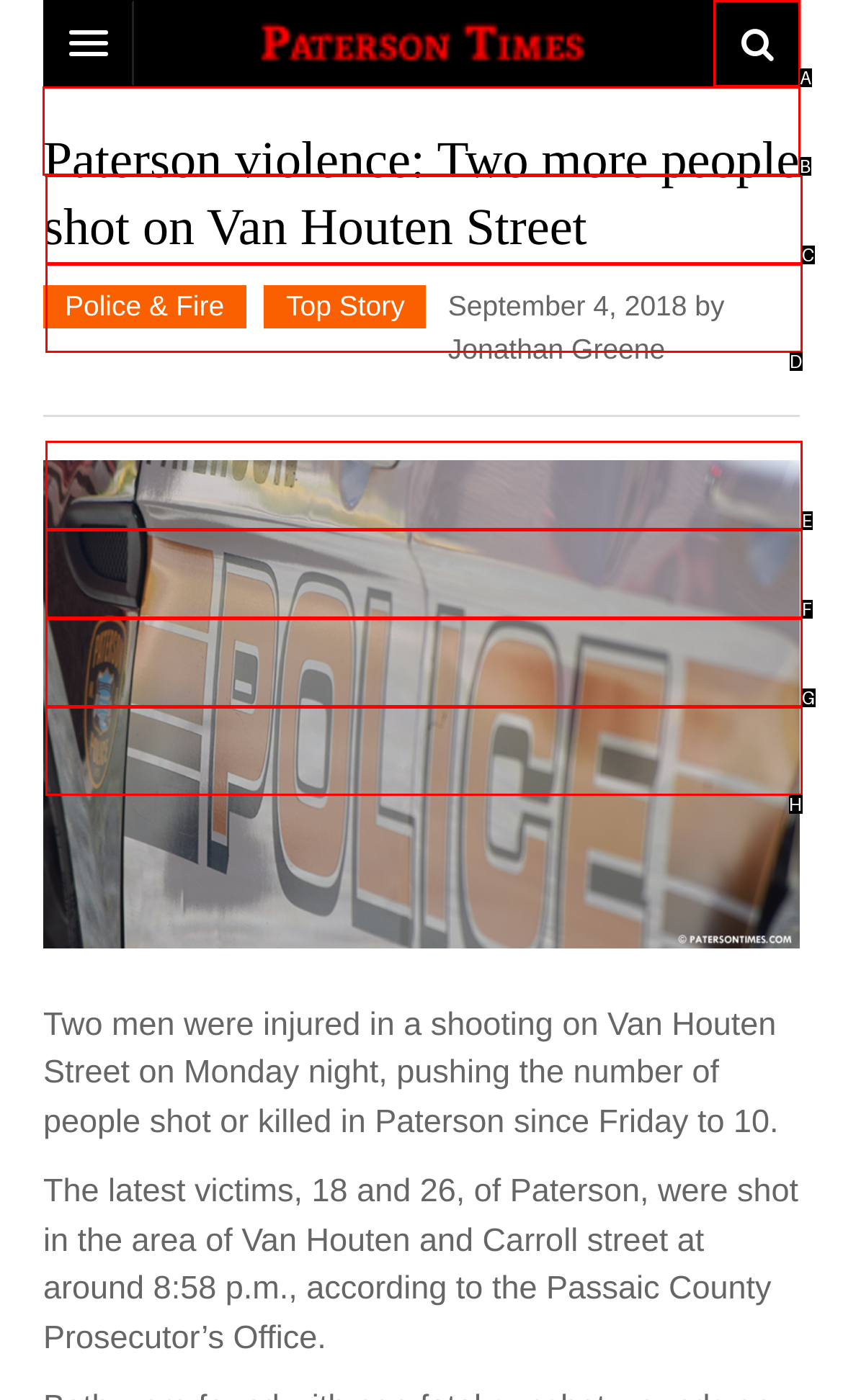Select the letter of the UI element you need to click on to fulfill this task: Go to POLITICS page. Write down the letter only.

B